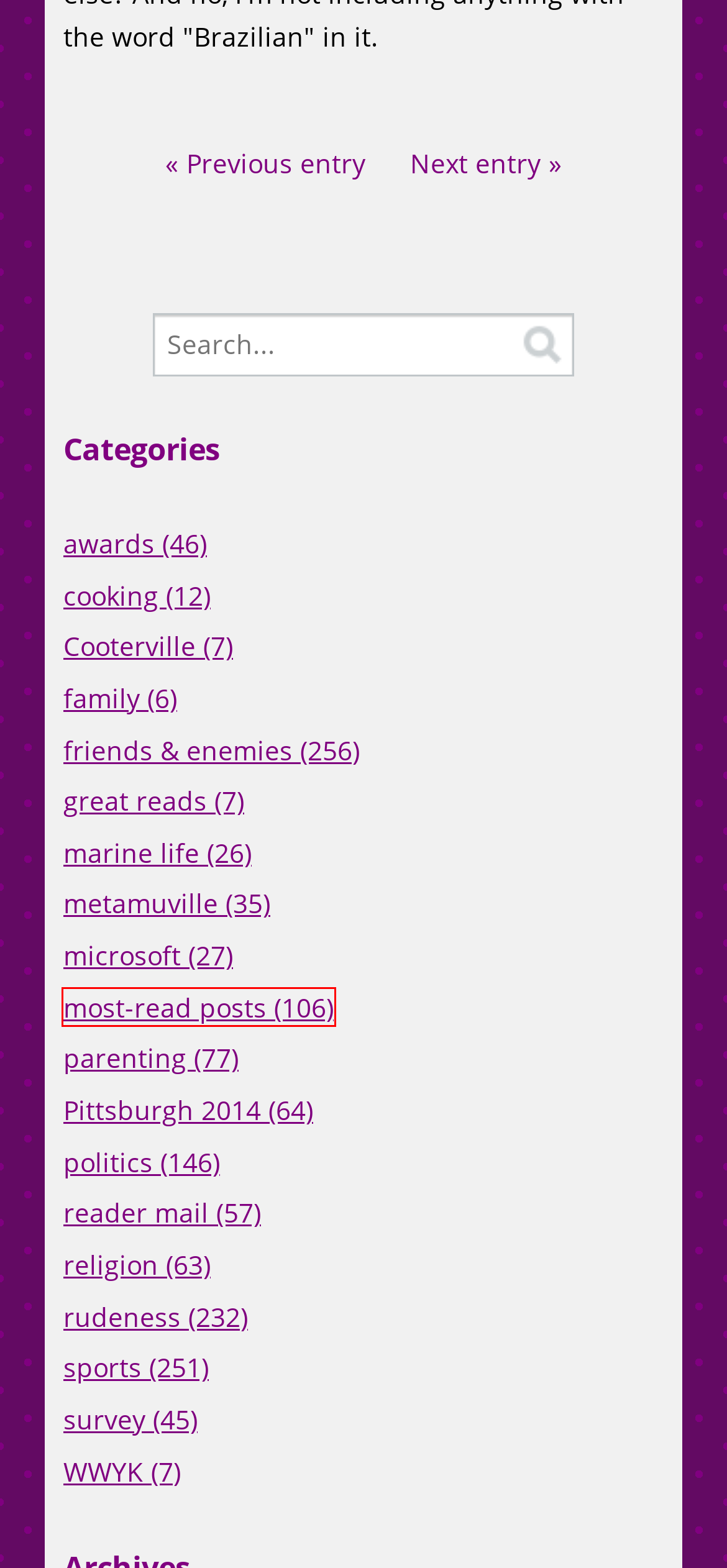Examine the webpage screenshot and identify the UI element enclosed in the red bounding box. Pick the webpage description that most accurately matches the new webpage after clicking the selected element. Here are the candidates:
A. politics Archives - STANK
B. parenting Archives - STANK
C. Cooterville Archives - STANK
D. WWYK Archives - STANK
E. reader mail Archives - STANK
F. great reads Archives - STANK
G. friends &amp; enemies Archives - STANK
H. most-read posts Archives - STANK

H